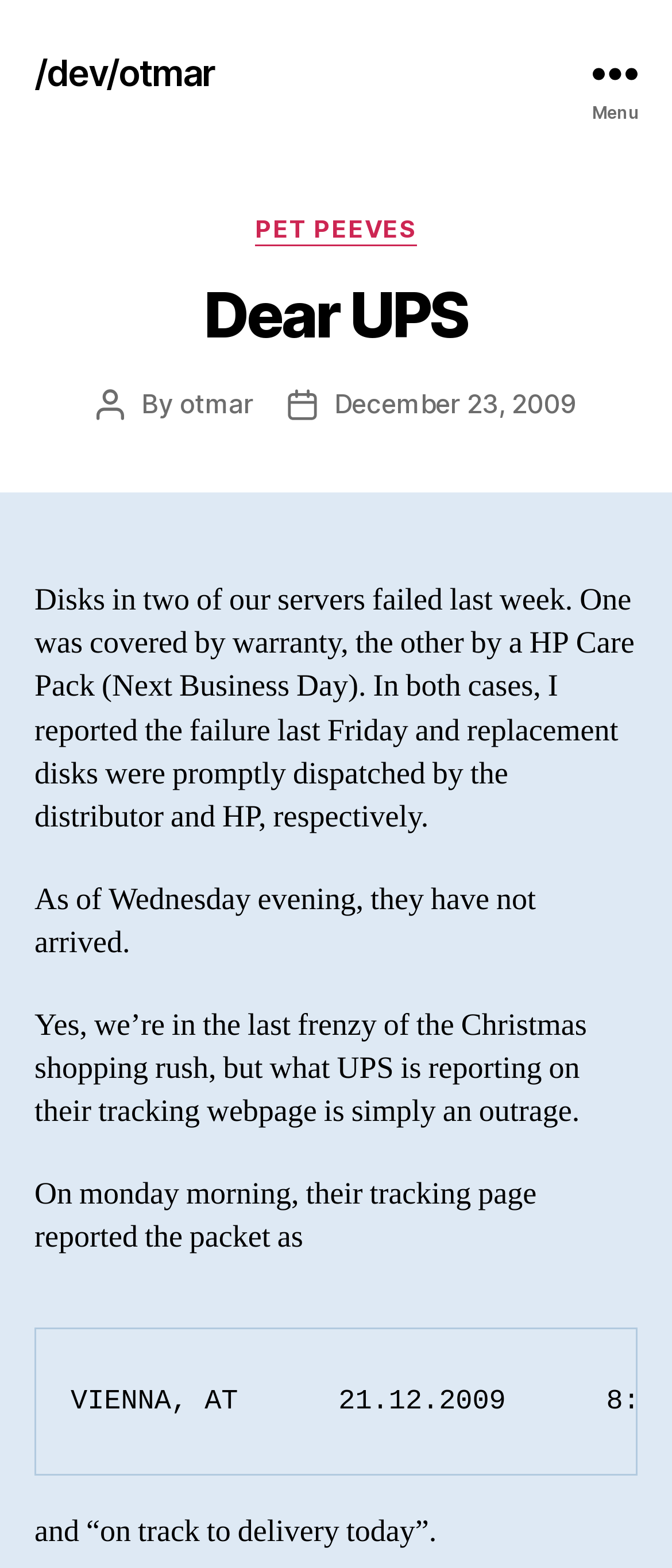Predict the bounding box coordinates for the UI element described as: "December 23, 2009". The coordinates should be four float numbers between 0 and 1, presented as [left, top, right, bottom].

[0.498, 0.247, 0.856, 0.267]